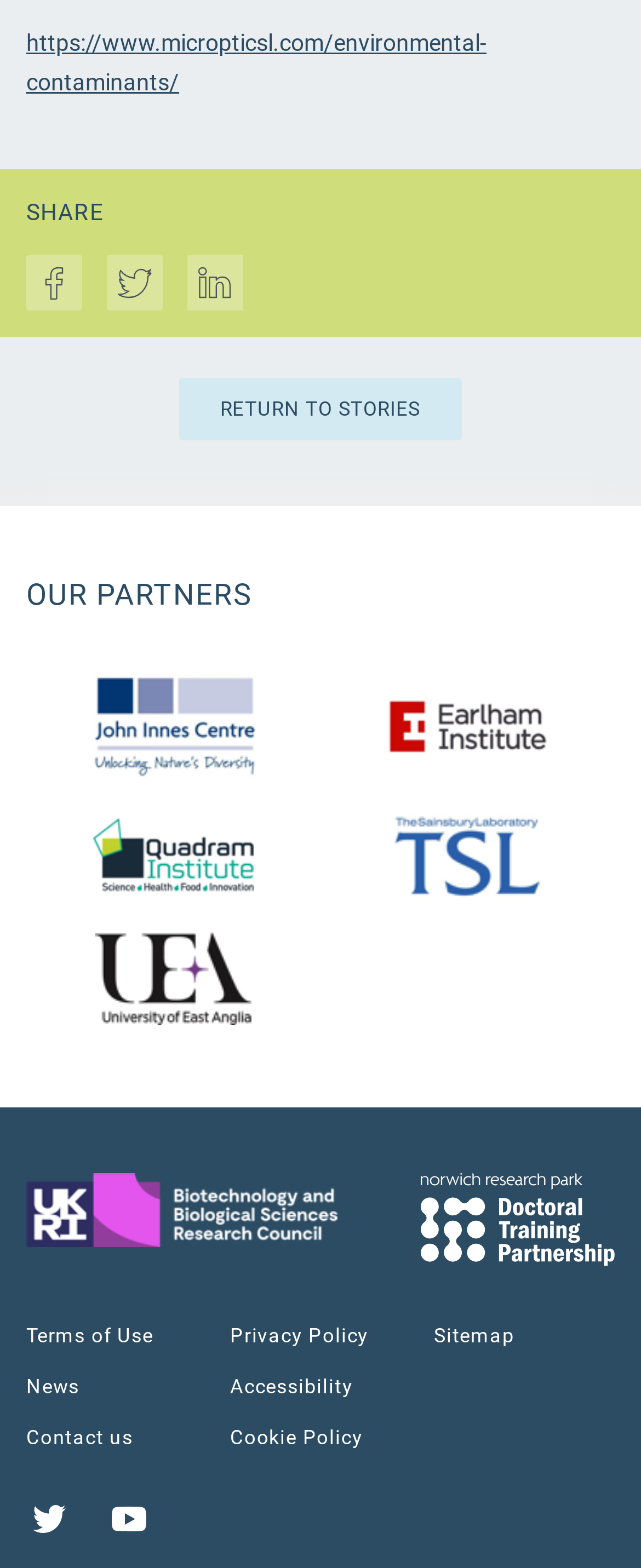Pinpoint the bounding box coordinates of the element to be clicked to execute the instruction: "Return to stories".

[0.279, 0.241, 0.721, 0.281]